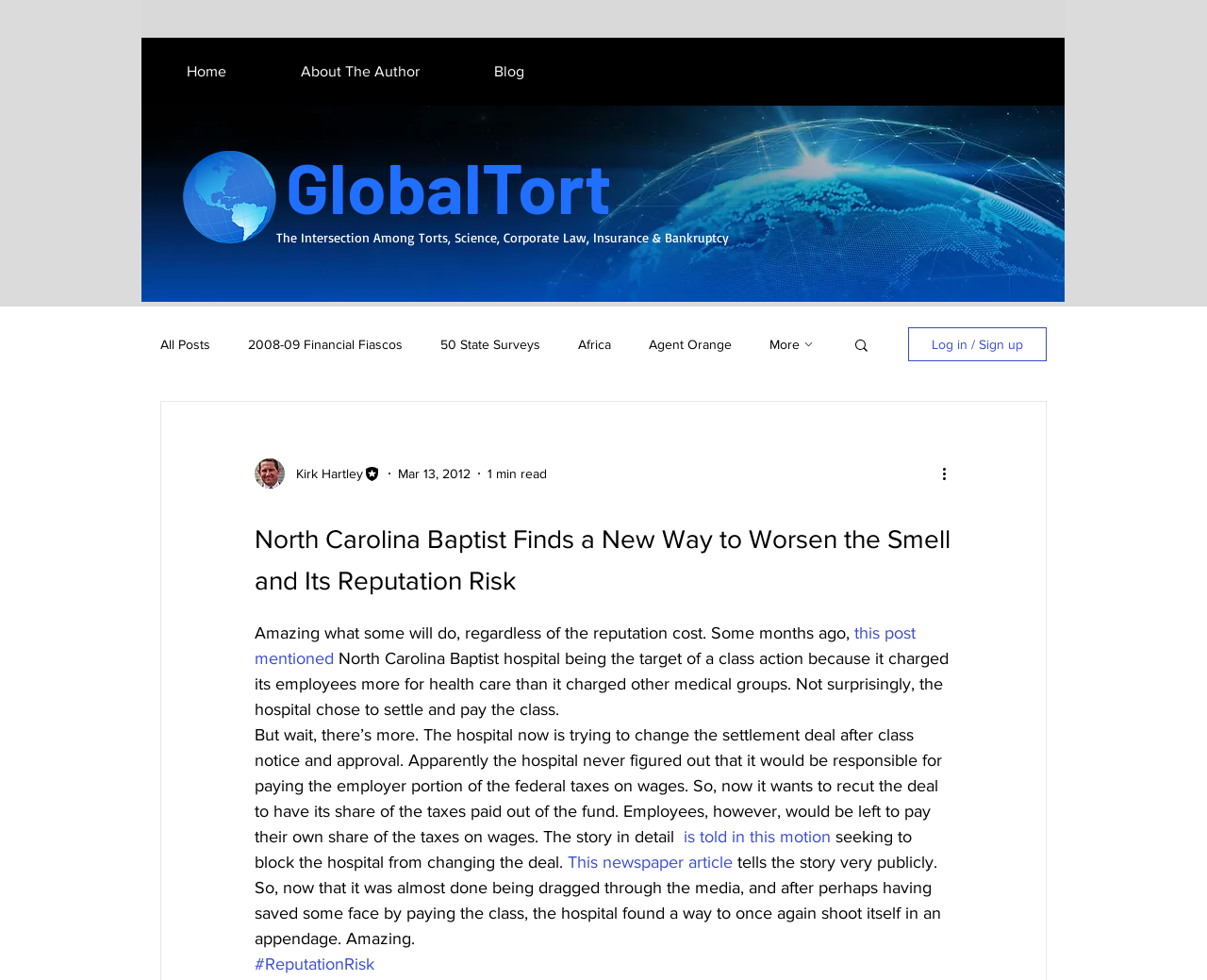Identify the bounding box coordinates of the part that should be clicked to carry out this instruction: "Search for something".

[0.706, 0.344, 0.721, 0.364]